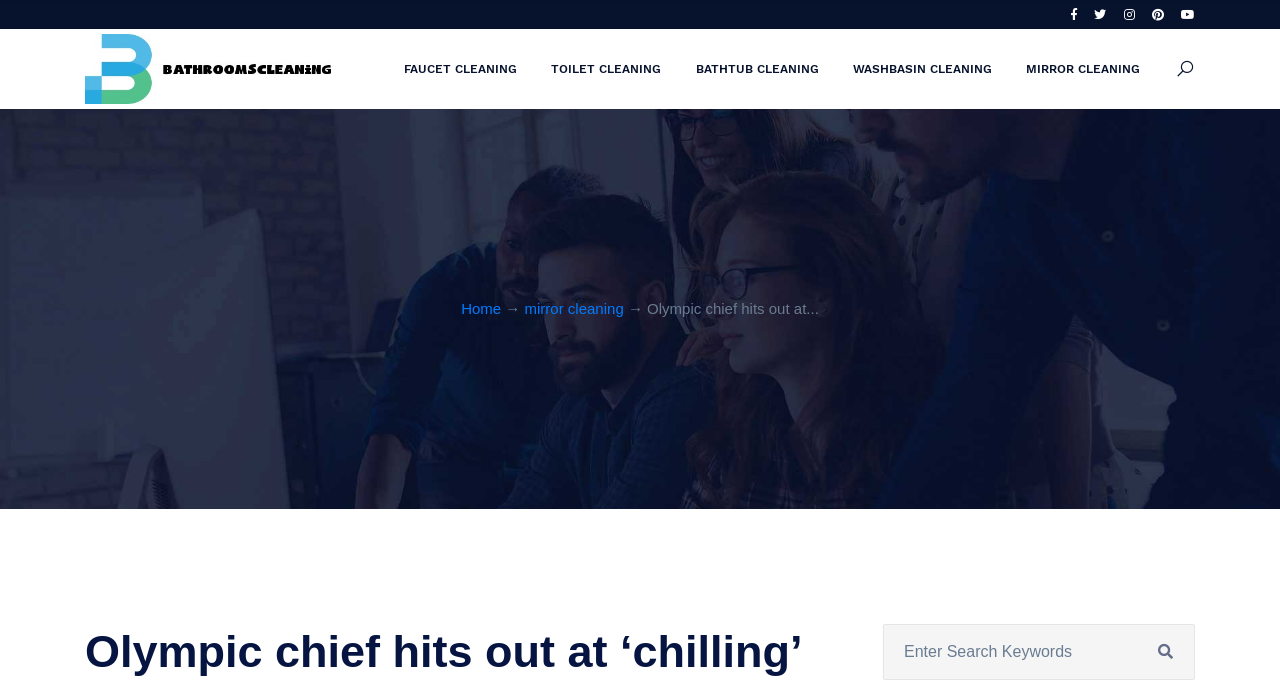Extract the main heading text from the webpage.

Olympic chief hits out at ‘chilling’ reaction of Valieva coach